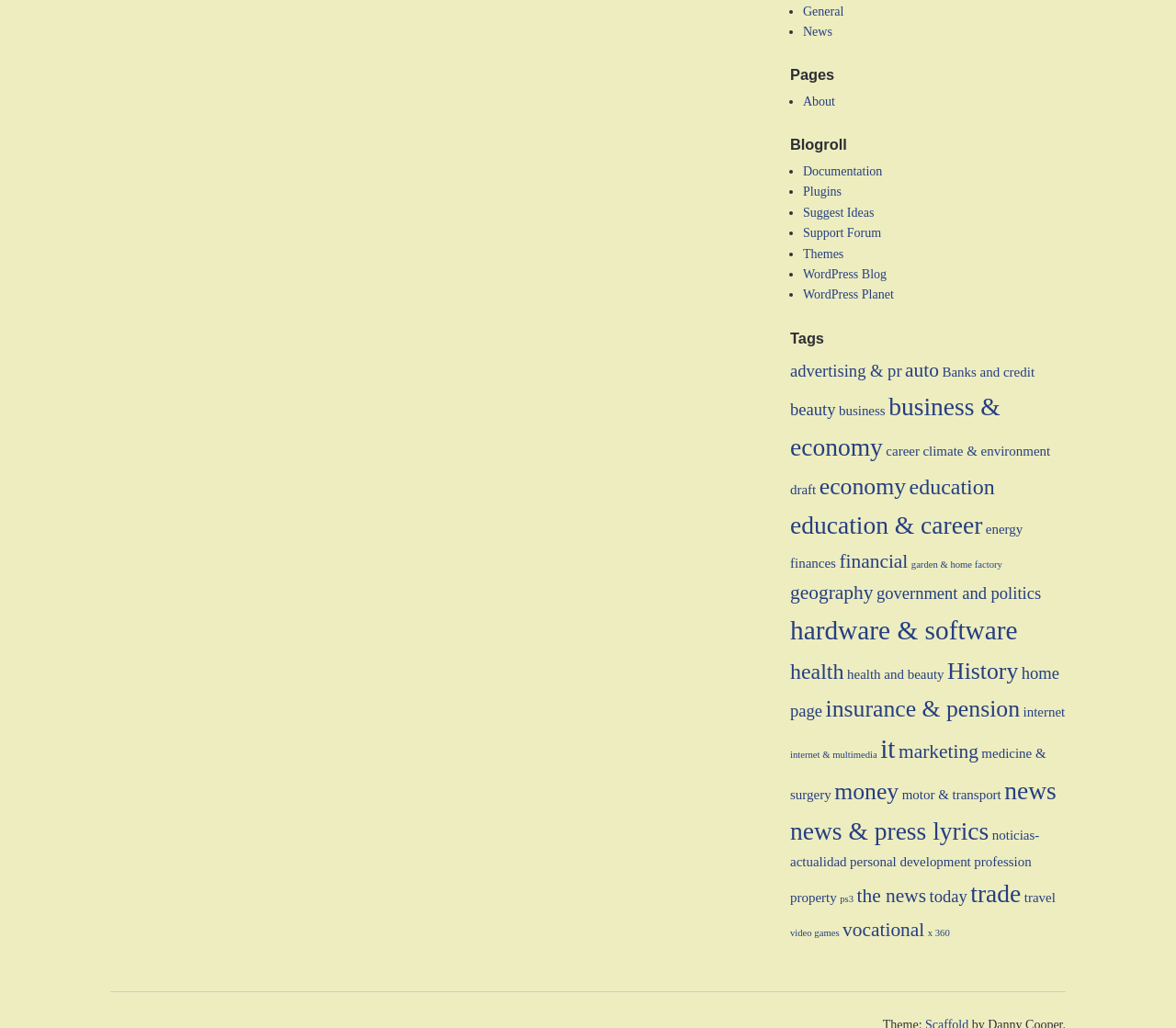Show the bounding box coordinates of the region that should be clicked to follow the instruction: "Click on 'General'."

[0.683, 0.004, 0.717, 0.017]